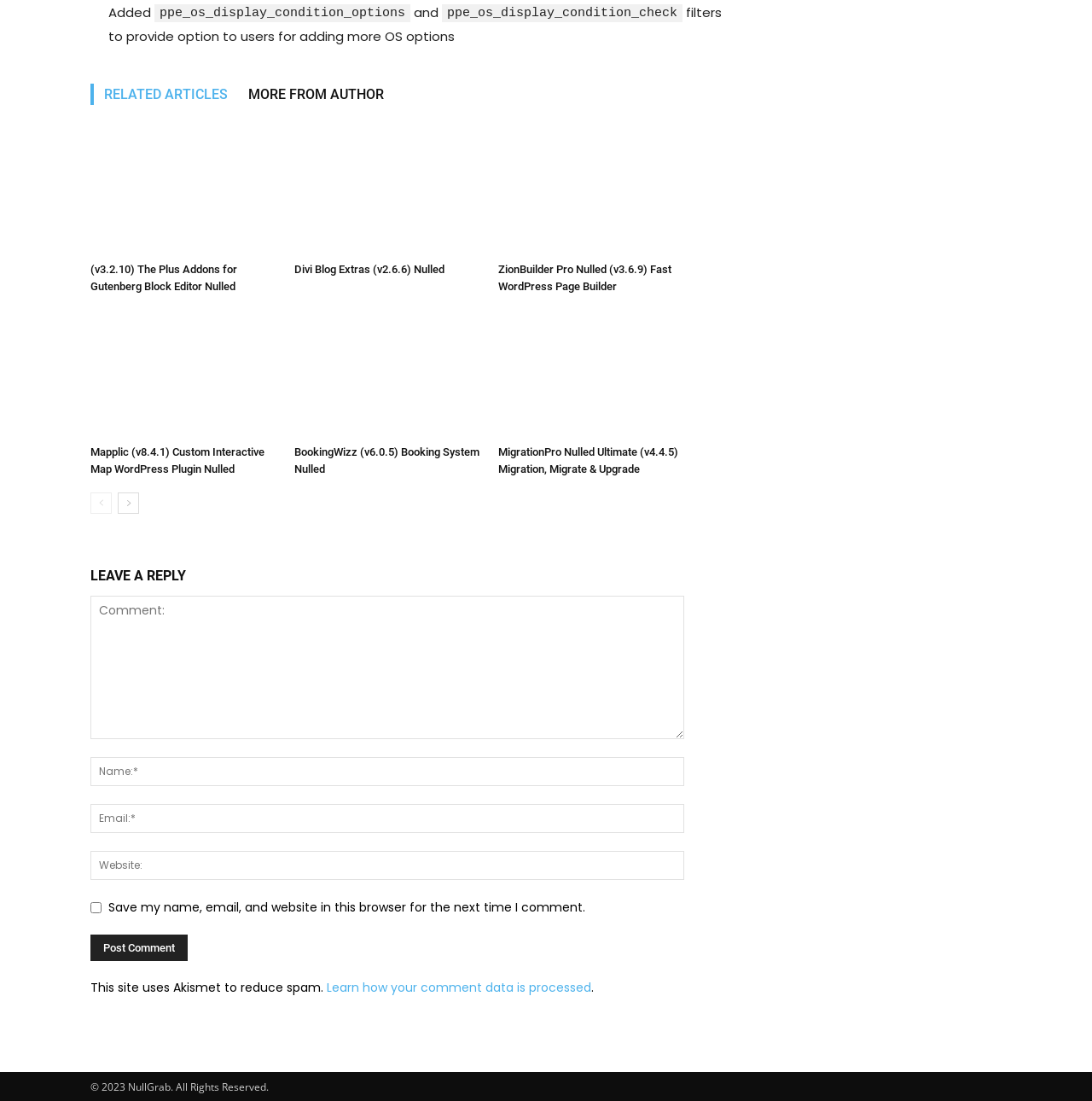Provide a thorough and detailed response to the question by examining the image: 
How many textboxes are there in the comment form?

The comment form on the webpage contains four textboxes: 'Comment:', 'Name:*', 'Email:*', and 'Website:'.